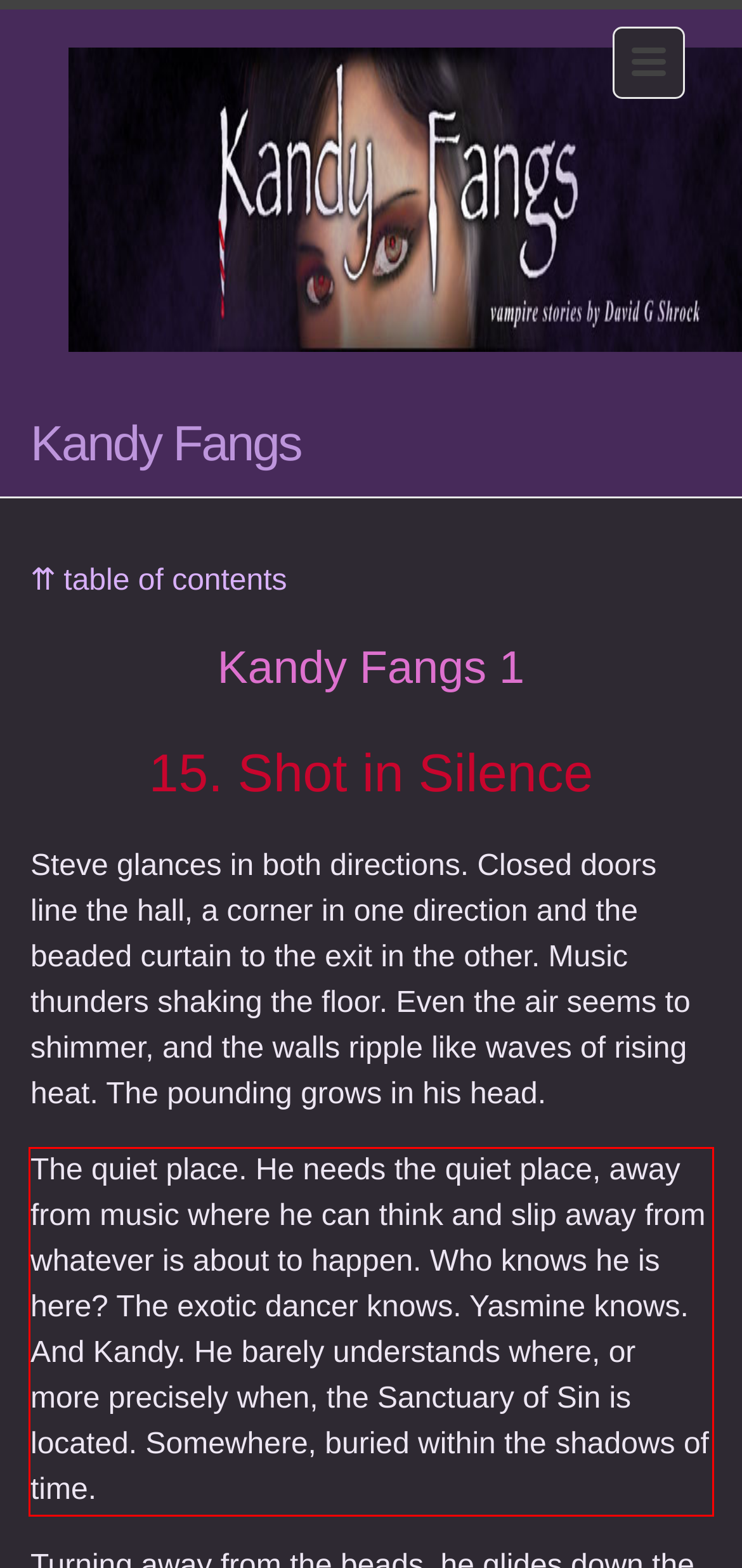Analyze the screenshot of a webpage where a red rectangle is bounding a UI element. Extract and generate the text content within this red bounding box.

The quiet place. He needs the quiet place, away from music where he can think and slip away from whatever is about to happen. Who knows he is here? The exotic dancer knows. Yasmine knows. And Kandy. He barely understands where, or more precisely when, the Sanctuary of Sin is located. Somewhere, buried within the shadows of time.